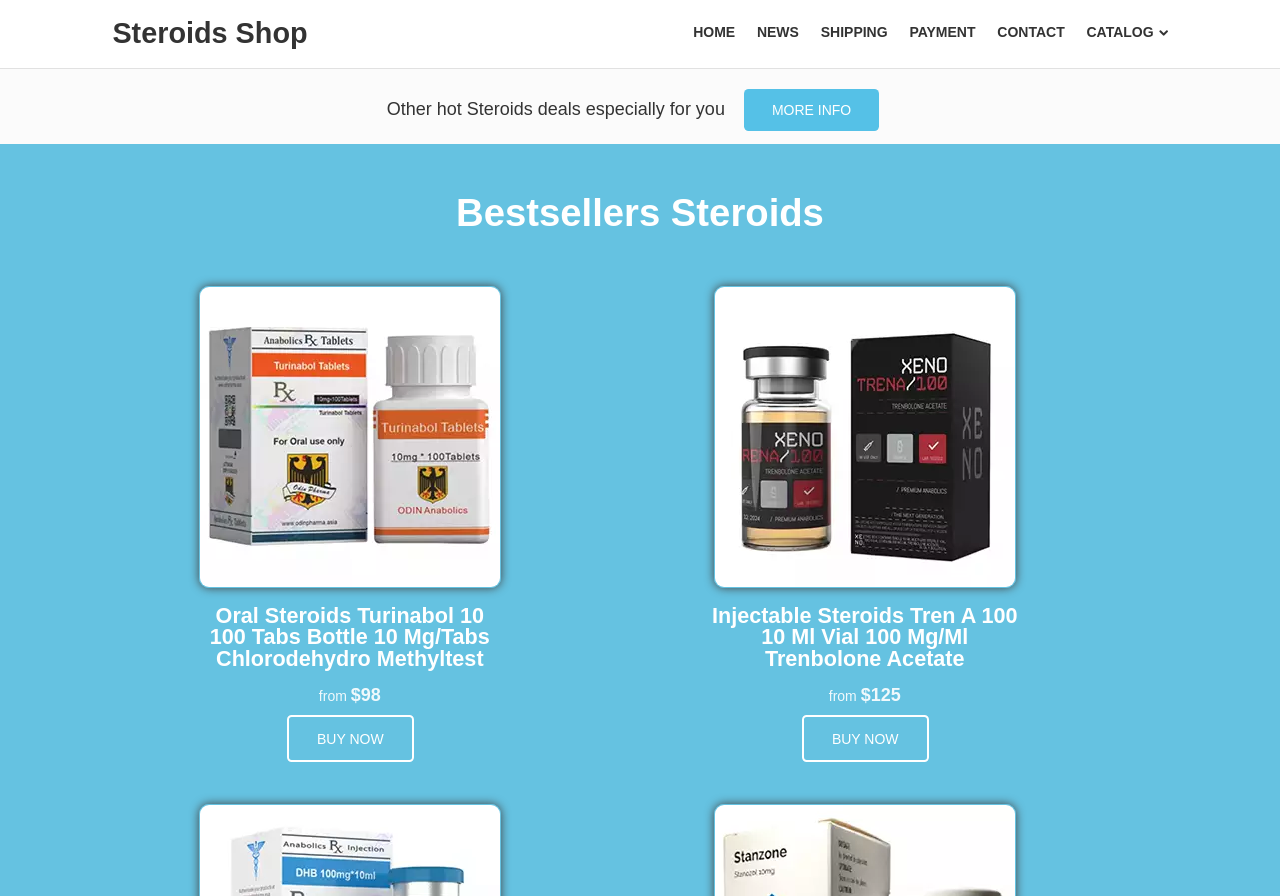Determine the bounding box coordinates for the UI element matching this description: "Home".

[0.542, 0.027, 0.574, 0.045]